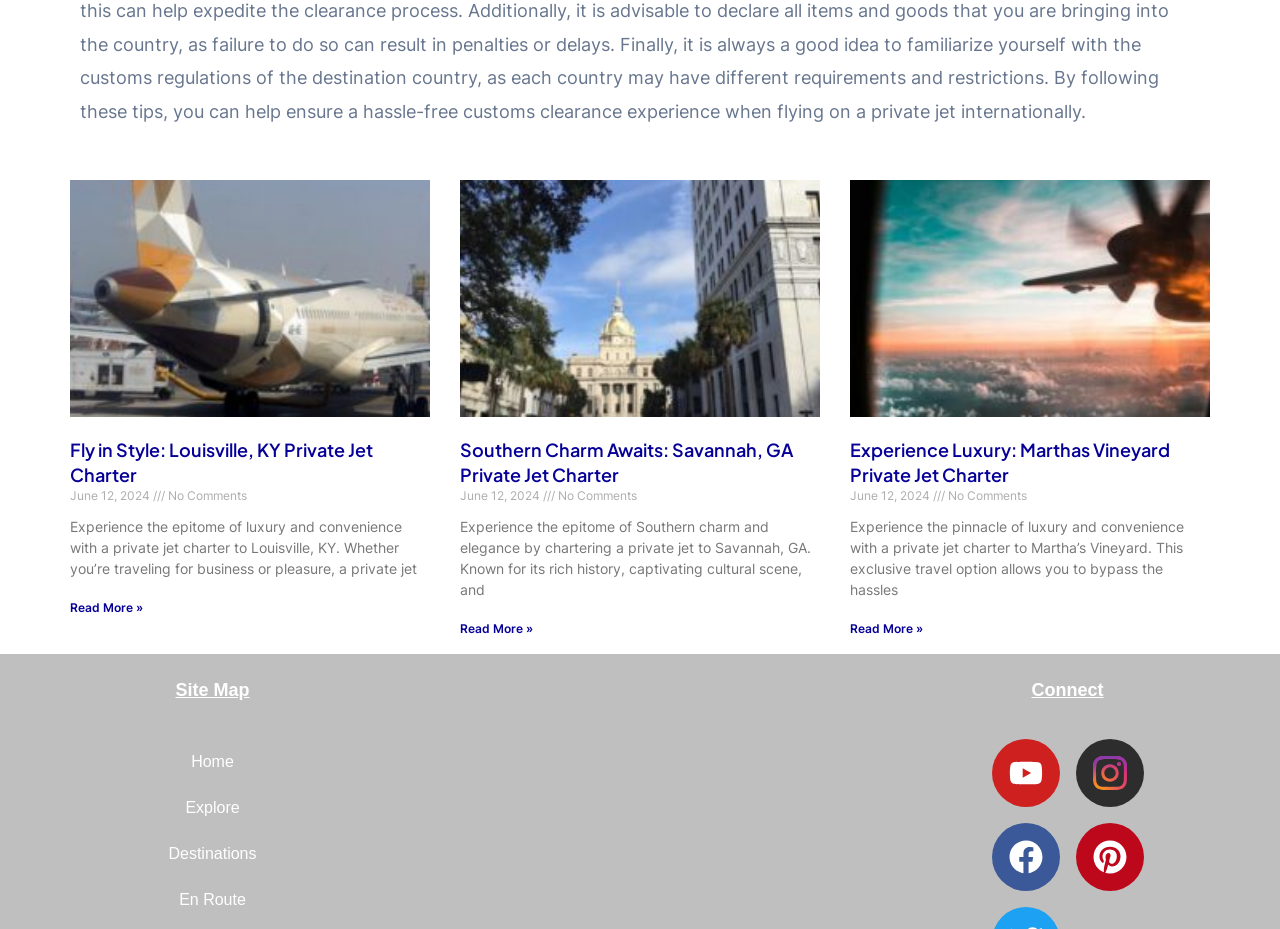Pinpoint the bounding box coordinates of the clickable area necessary to execute the following instruction: "View the 'Experience Luxury: Marthas Vineyard Private Jet Charter' article". The coordinates should be given as four float numbers between 0 and 1, namely [left, top, right, bottom].

[0.664, 0.471, 0.945, 0.525]